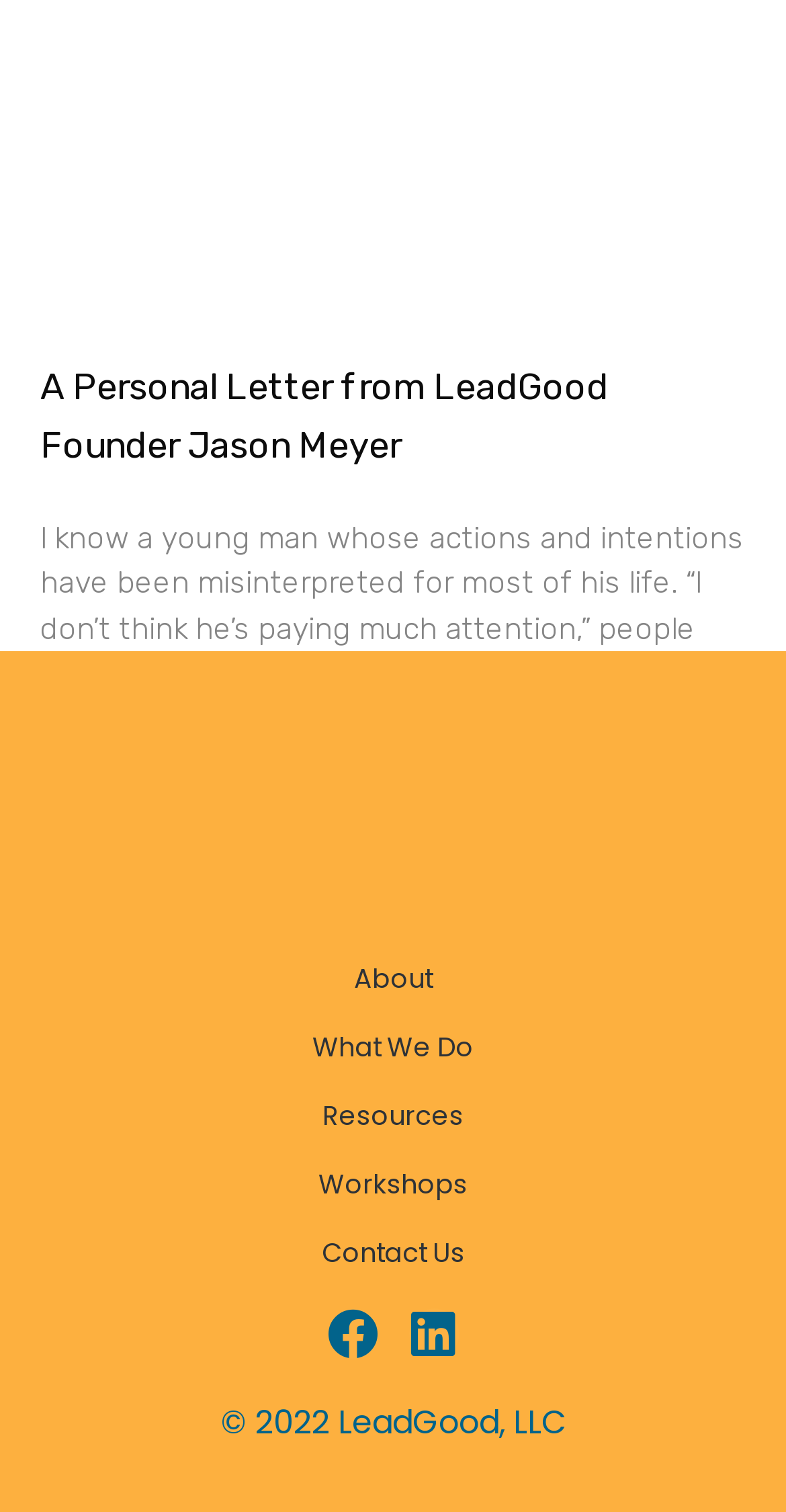Please answer the following question using a single word or phrase: Who is the founder of LeadGood?

Jason Meyer